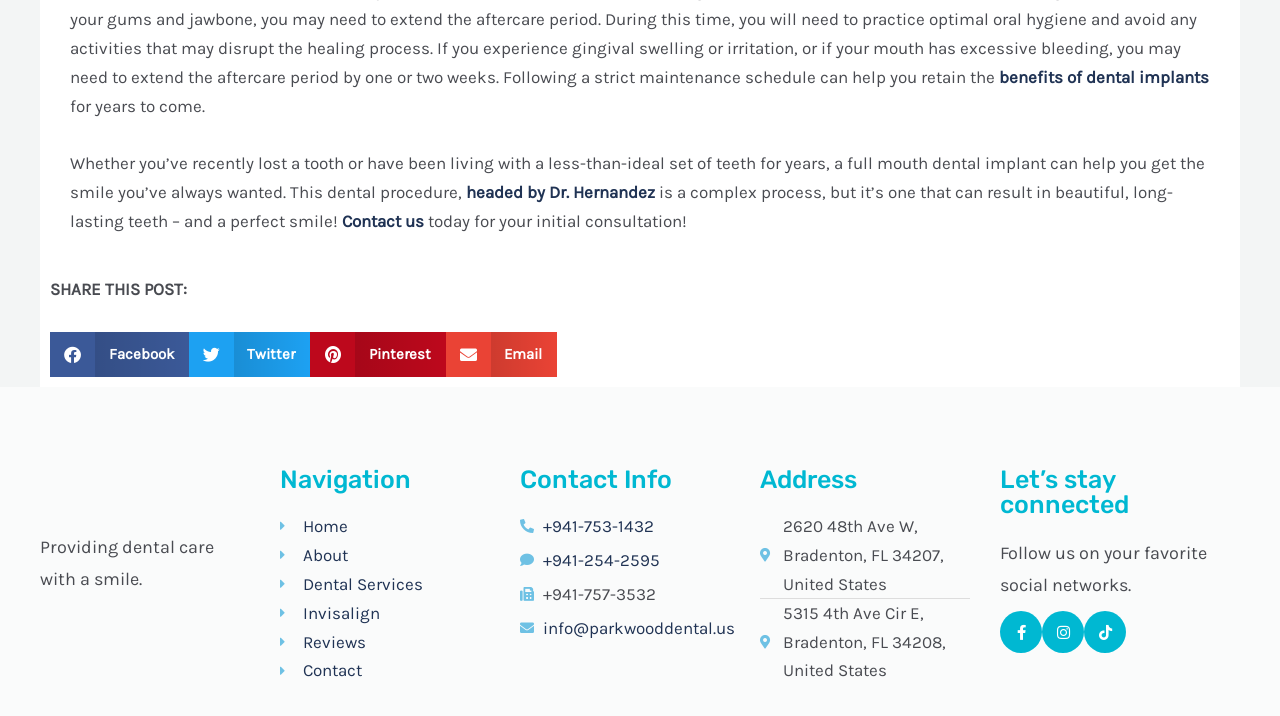Using the information in the image, give a detailed answer to the following question: How many social networks can you follow?

You can follow the dental clinic on 4 social networks, which are Facebook, Instagram, Tiktok, and Email, as indicated by the links and StaticText elements with IDs 160, 162, 164, and 440, respectively.